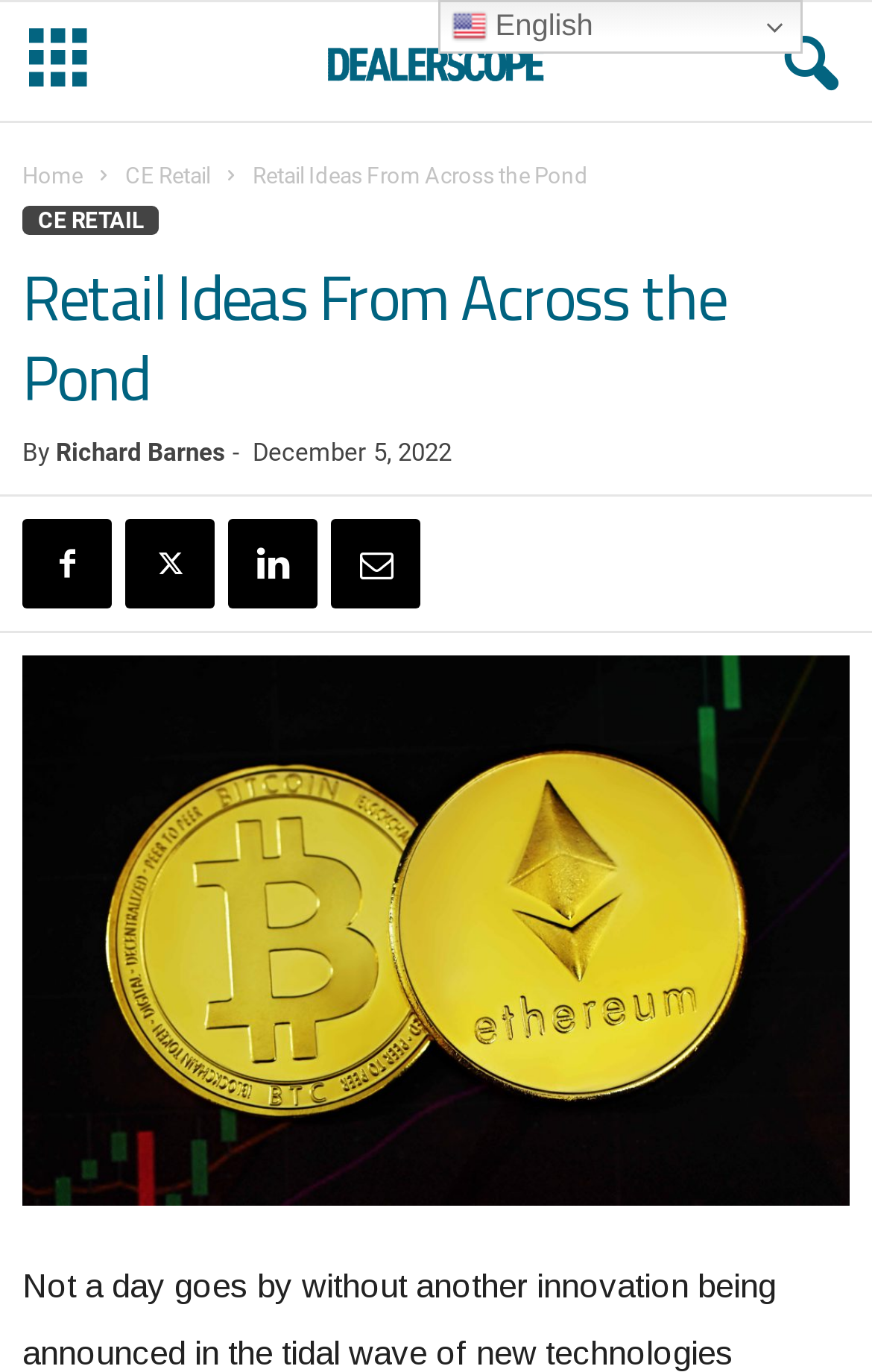Answer this question using a single word or a brief phrase:
When was the article published?

December 5, 2022